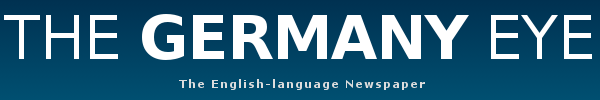What is the color of the background?
Look at the screenshot and give a one-word or phrase answer.

Gradient of blue